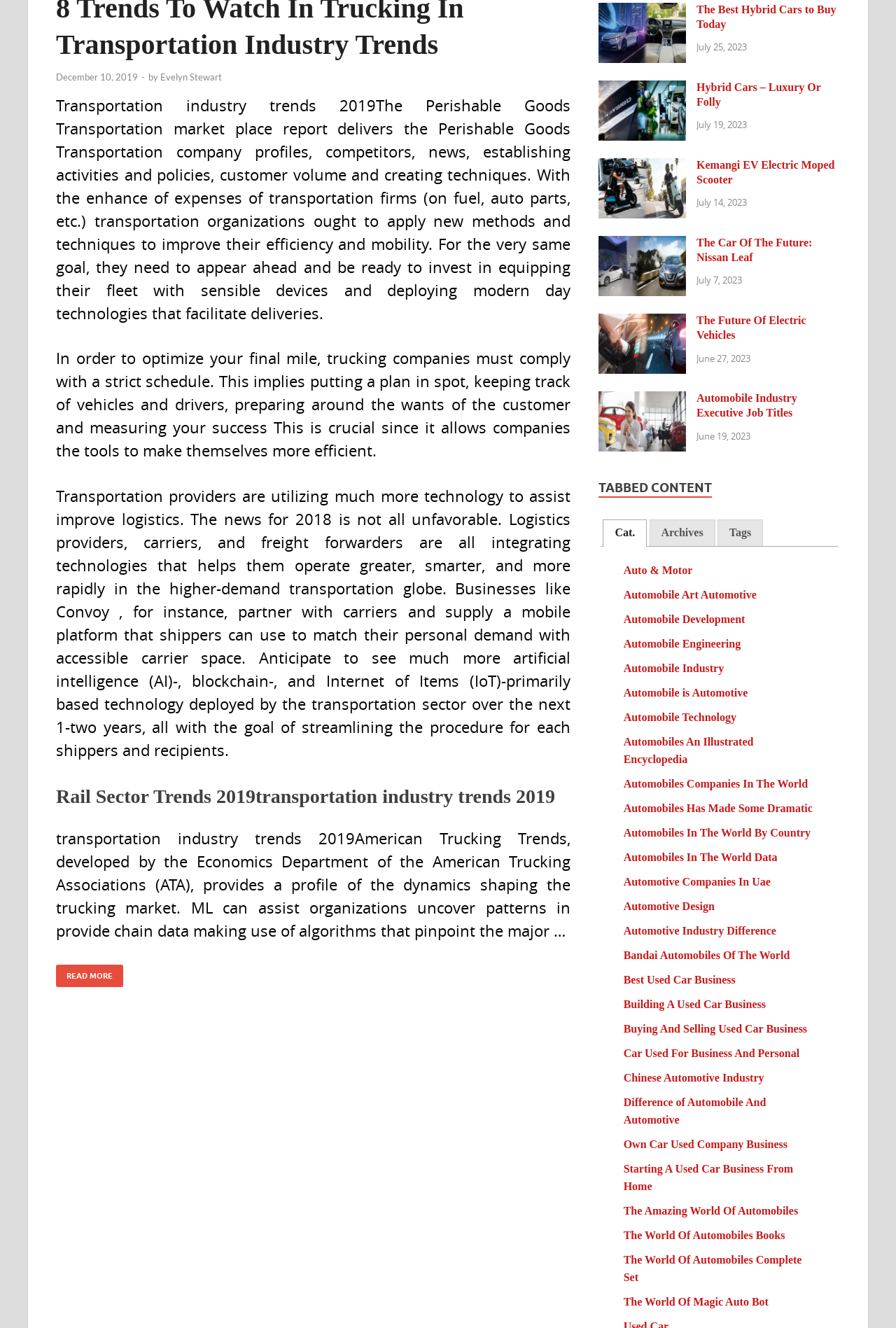What is the category of the article 'Automobile Industry Executive Job Titles'?
Examine the image closely and answer the question with as much detail as possible.

The category of the article 'Automobile Industry Executive Job Titles' can be found in the tabbed content section, where it is listed under the category 'Cat.'. This suggests that the article is related to automobiles and the category 'Cat.' is a classification for articles on this topic.